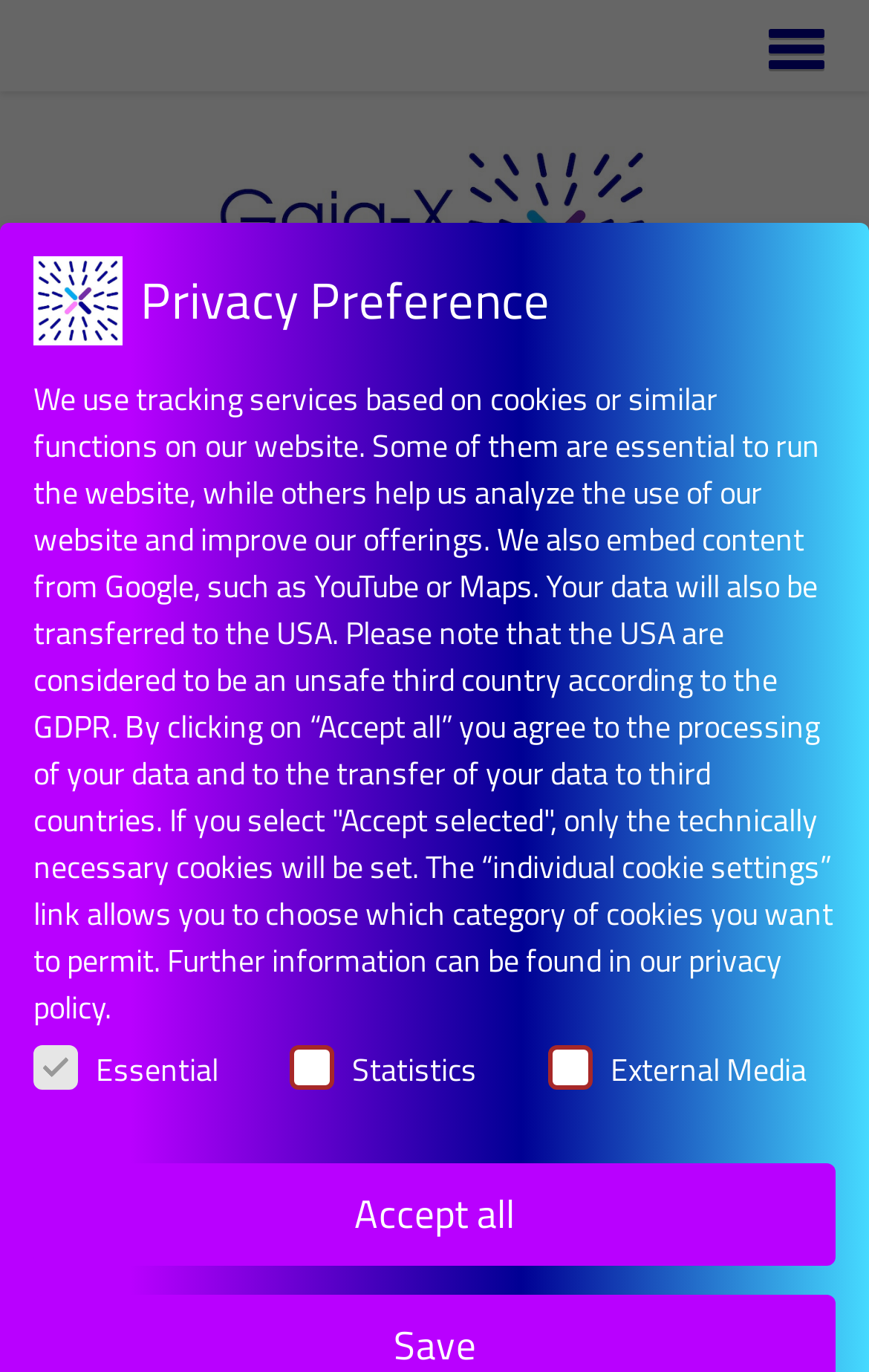Given the element description February 24, 2022, identify the bounding box coordinates for the UI element on the webpage screenshot. The format should be (top-left x, top-left y, bottom-right x, bottom-right y), with values between 0 and 1.

[0.573, 0.425, 0.94, 0.469]